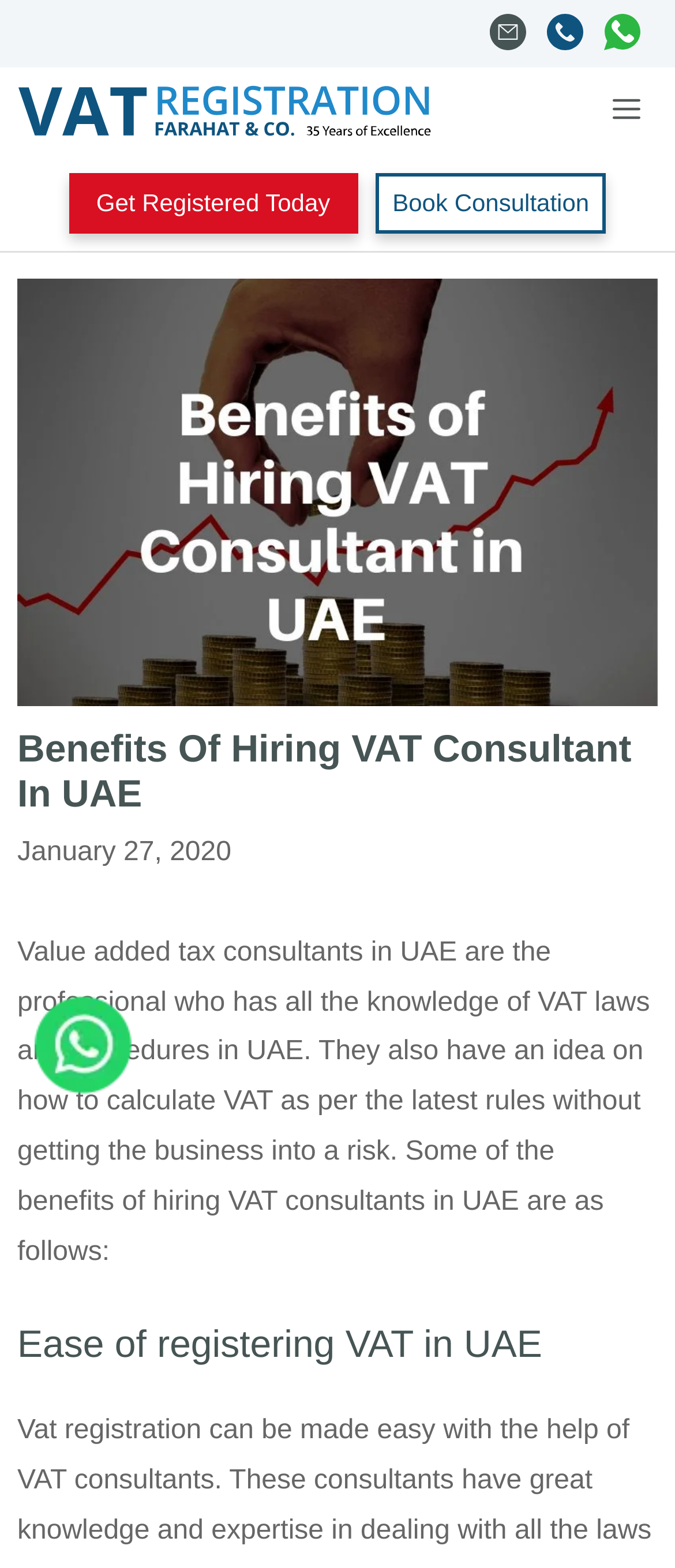Please give a concise answer to this question using a single word or phrase: 
What is the text on the button at the top-right corner?

Menu